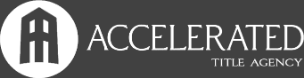What does the stylized letter 'A' symbolize? Based on the image, give a response in one word or a short phrase.

Strength and stability